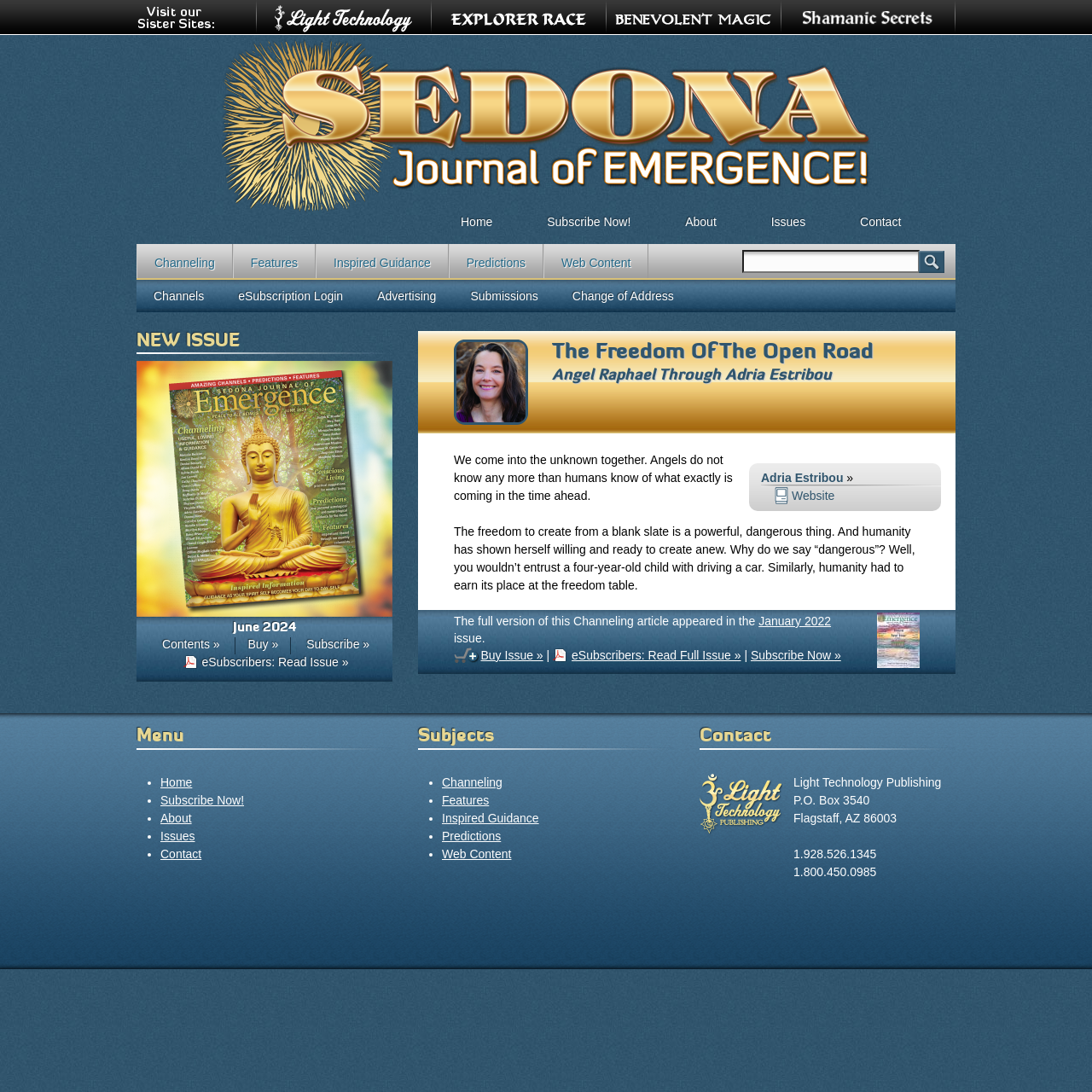Please locate the bounding box coordinates of the element that needs to be clicked to achieve the following instruction: "Read the full issue of January 2022". The coordinates should be four float numbers between 0 and 1, i.e., [left, top, right, bottom].

[0.695, 0.562, 0.761, 0.575]